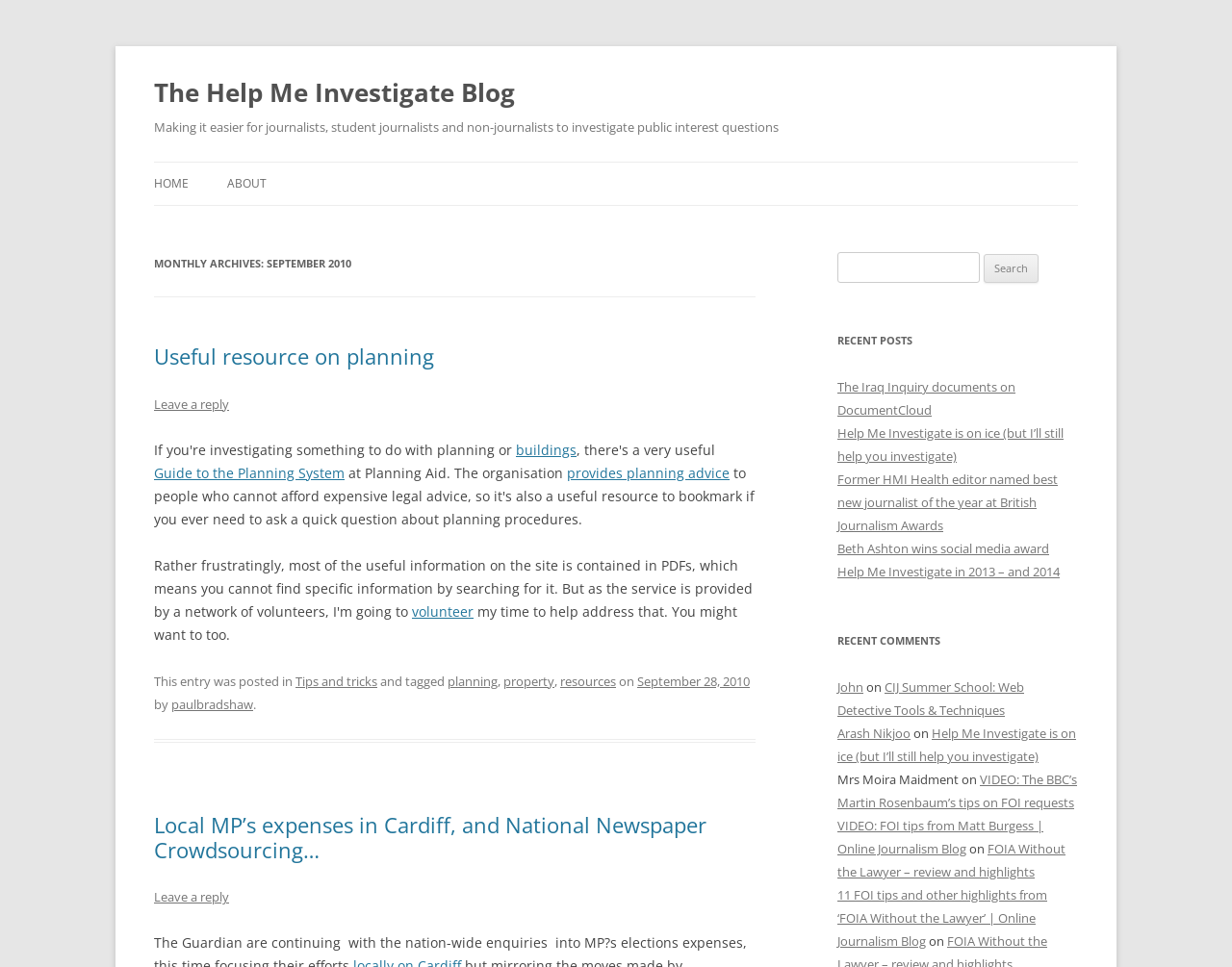Determine the bounding box coordinates of the clickable region to execute the instruction: "View the Event Calendar". The coordinates should be four float numbers between 0 and 1, denoted as [left, top, right, bottom].

None